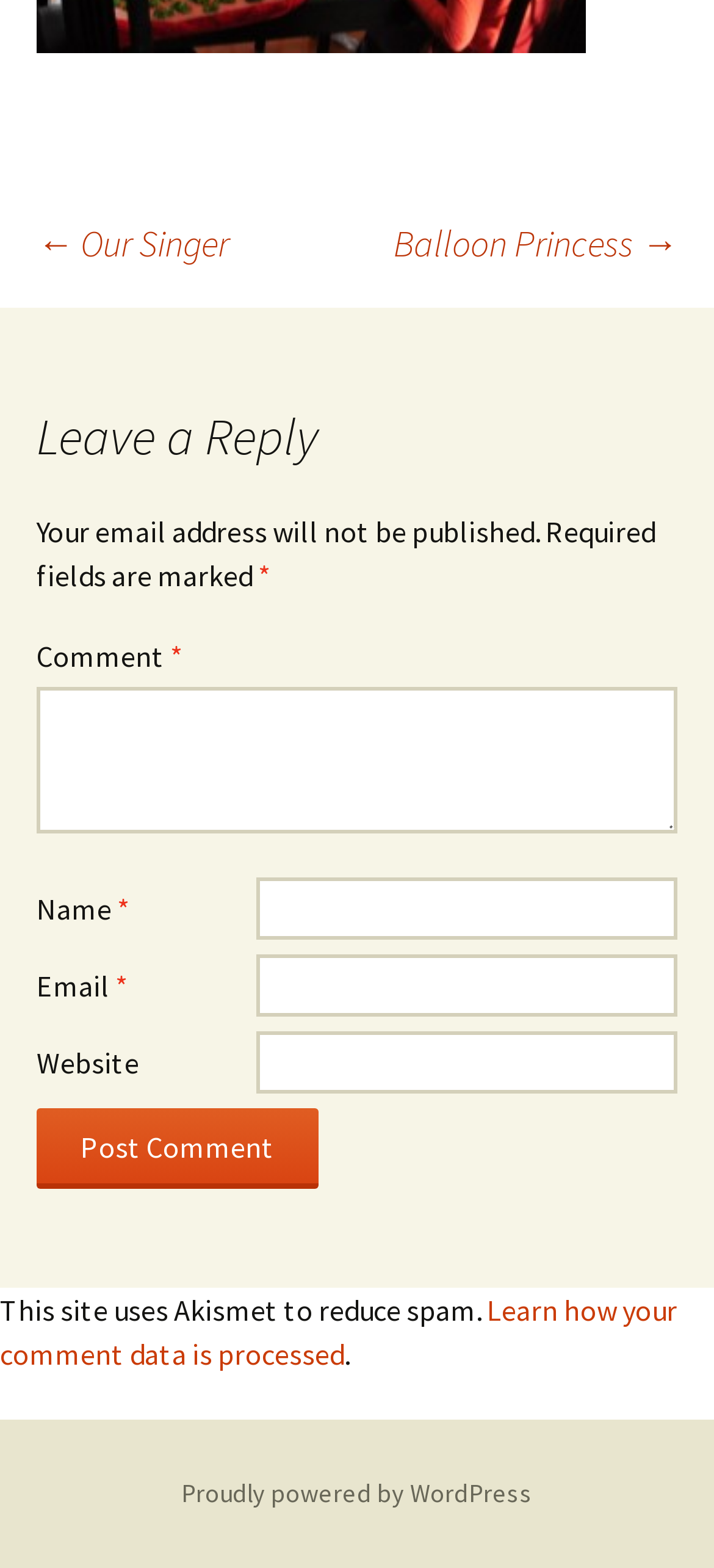Find the bounding box coordinates for the area you need to click to carry out the instruction: "Enter your name". The coordinates should be four float numbers between 0 and 1, indicated as [left, top, right, bottom].

[0.359, 0.559, 0.949, 0.599]